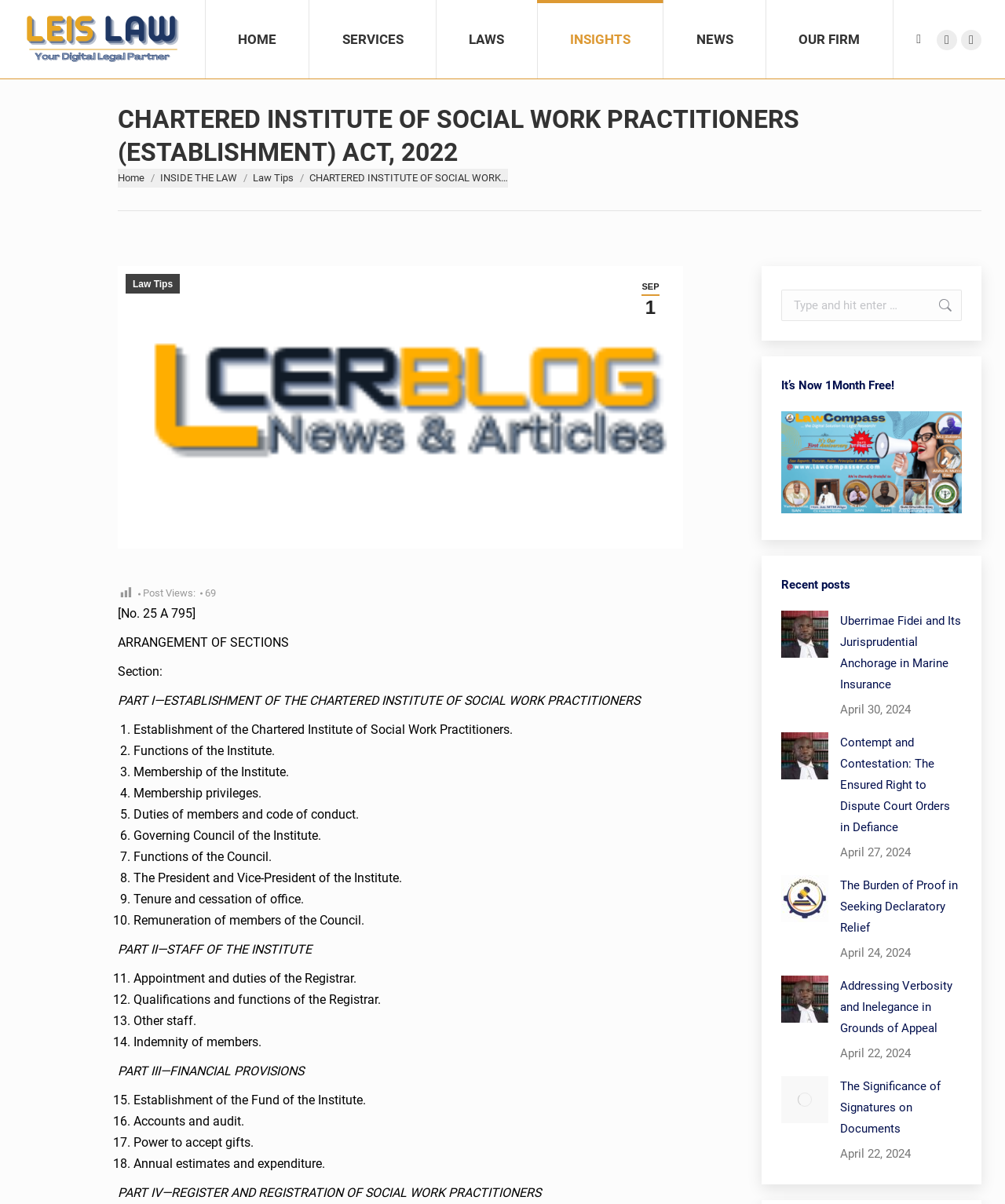Pinpoint the bounding box coordinates of the area that should be clicked to complete the following instruction: "Click on Facebook page". The coordinates must be given as four float numbers between 0 and 1, i.e., [left, top, right, bottom].

[0.932, 0.024, 0.952, 0.041]